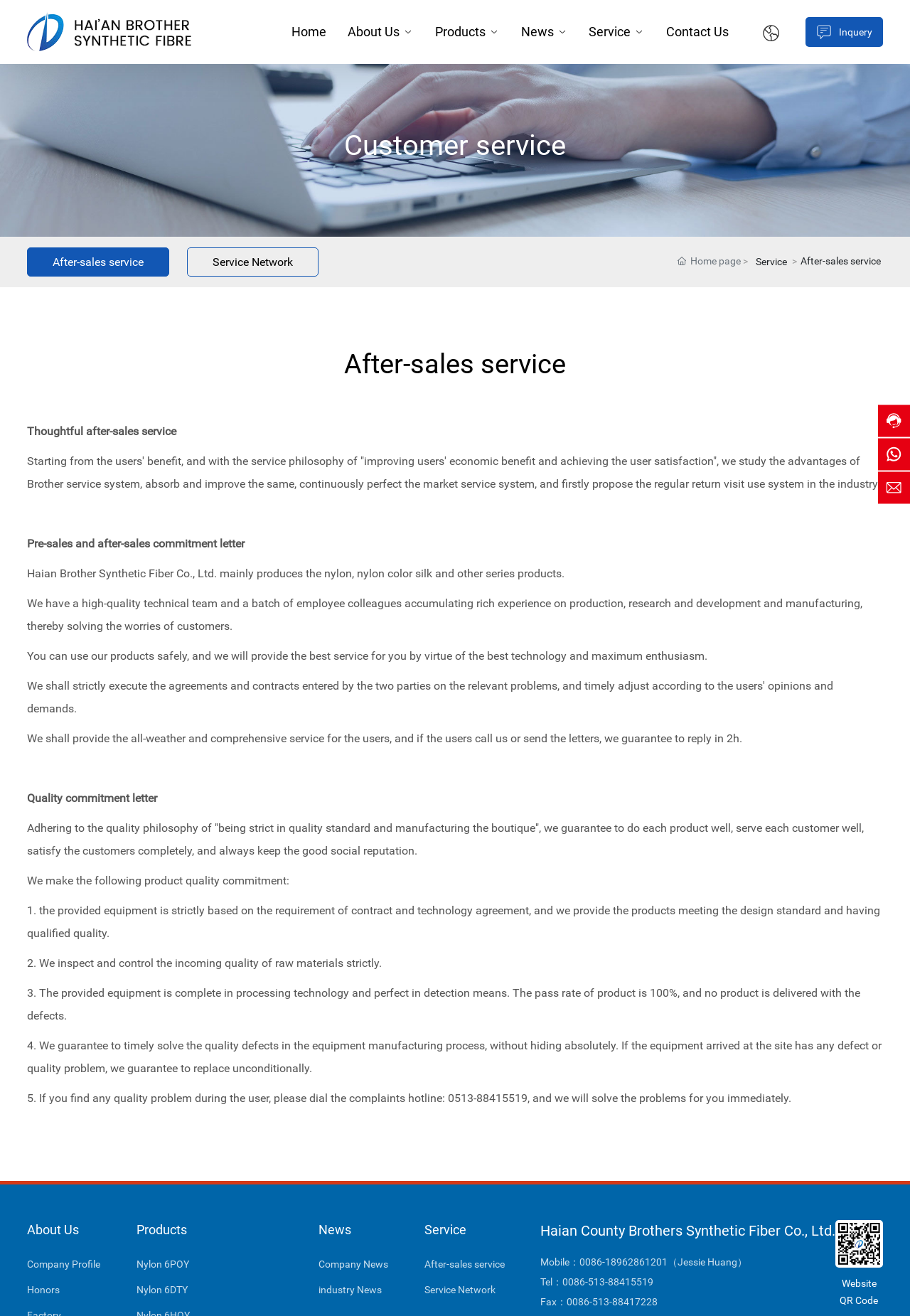Select the bounding box coordinates of the element I need to click to carry out the following instruction: "Click on the 'Inquery' link".

[0.885, 0.013, 0.97, 0.036]